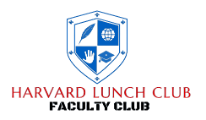Explain in detail what you see in the image.

The image features the emblem of the Harvard Lunch Club Faculty Club, prominently displayed within a shield design. The shield is adorned with blue elements, including a quill, a globe, and an open hand, symbolizing knowledge, global perspective, and community. Below the shield, the text "HARVARD LUNCH CLUB" is rendered in bold red letters, while "FACULTY CLUB" is presented in a solid black font, emphasizing the exclusive nature of the club. This logo represents a community dedicated to fostering connections among faculty members in a collegiate environment.